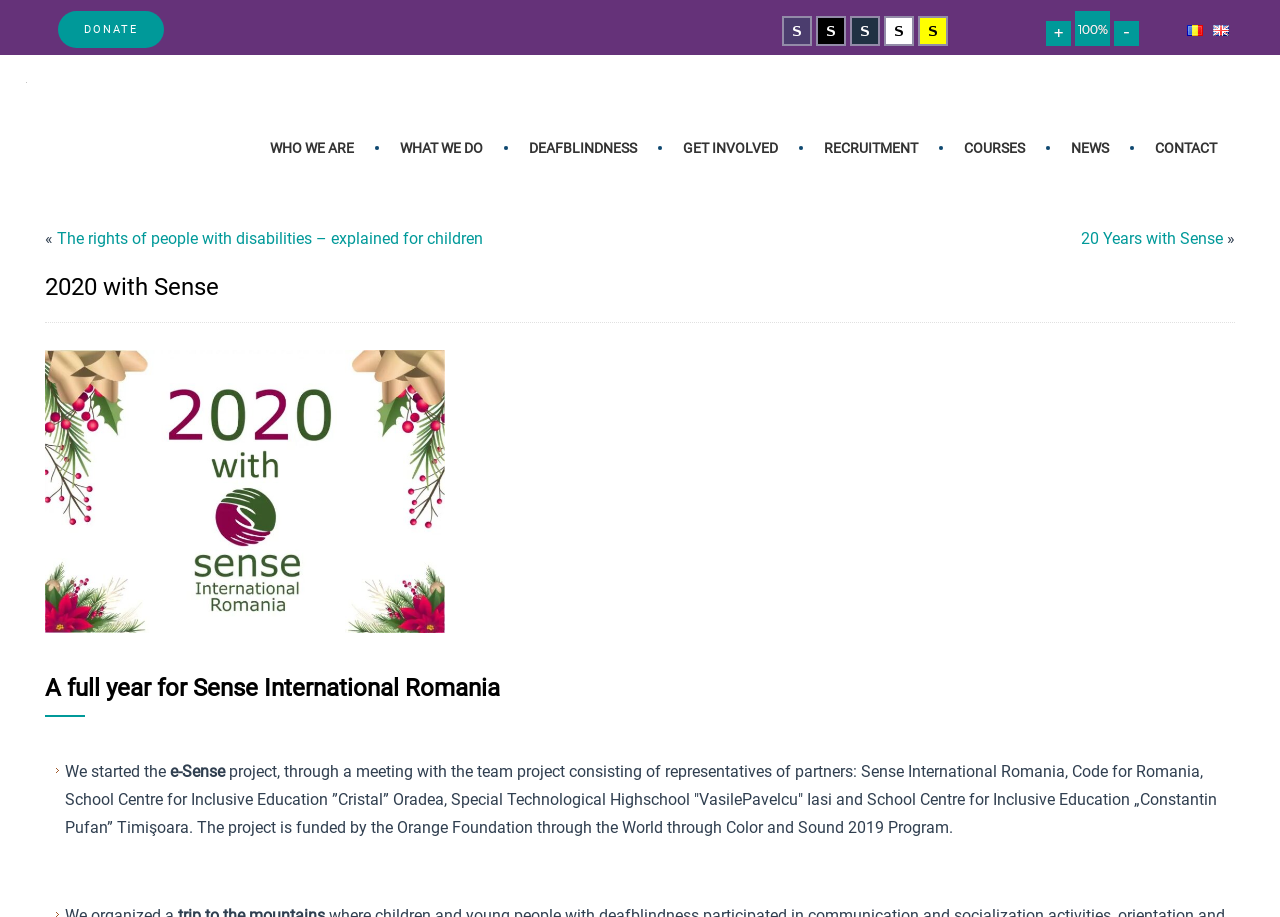Predict the bounding box of the UI element based on the description: "20 Years with Sense". The coordinates should be four float numbers between 0 and 1, formatted as [left, top, right, bottom].

[0.845, 0.25, 0.955, 0.27]